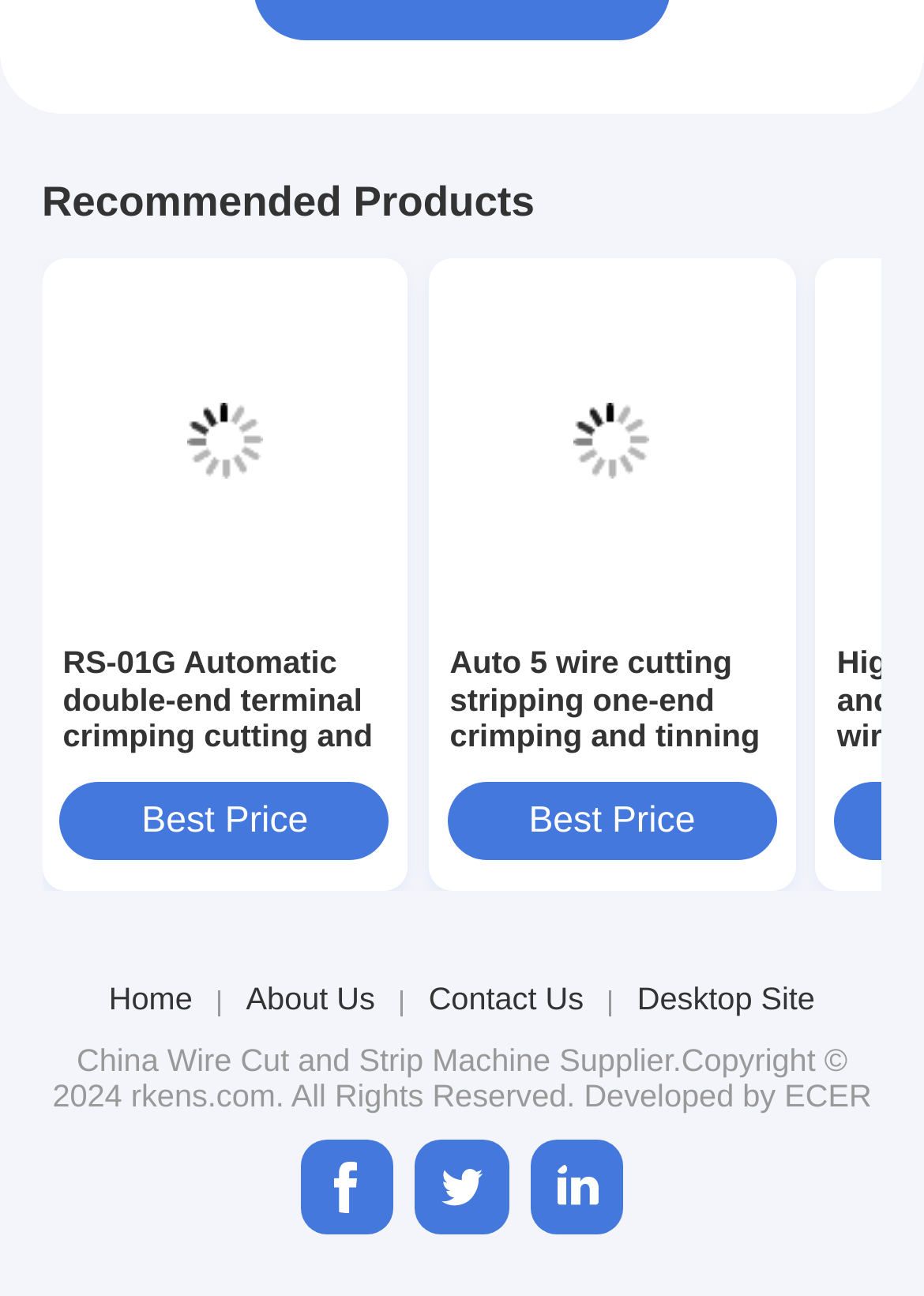Please indicate the bounding box coordinates of the element's region to be clicked to achieve the instruction: "Go to home page". Provide the coordinates as four float numbers between 0 and 1, i.e., [left, top, right, bottom].

[0.118, 0.756, 0.208, 0.785]